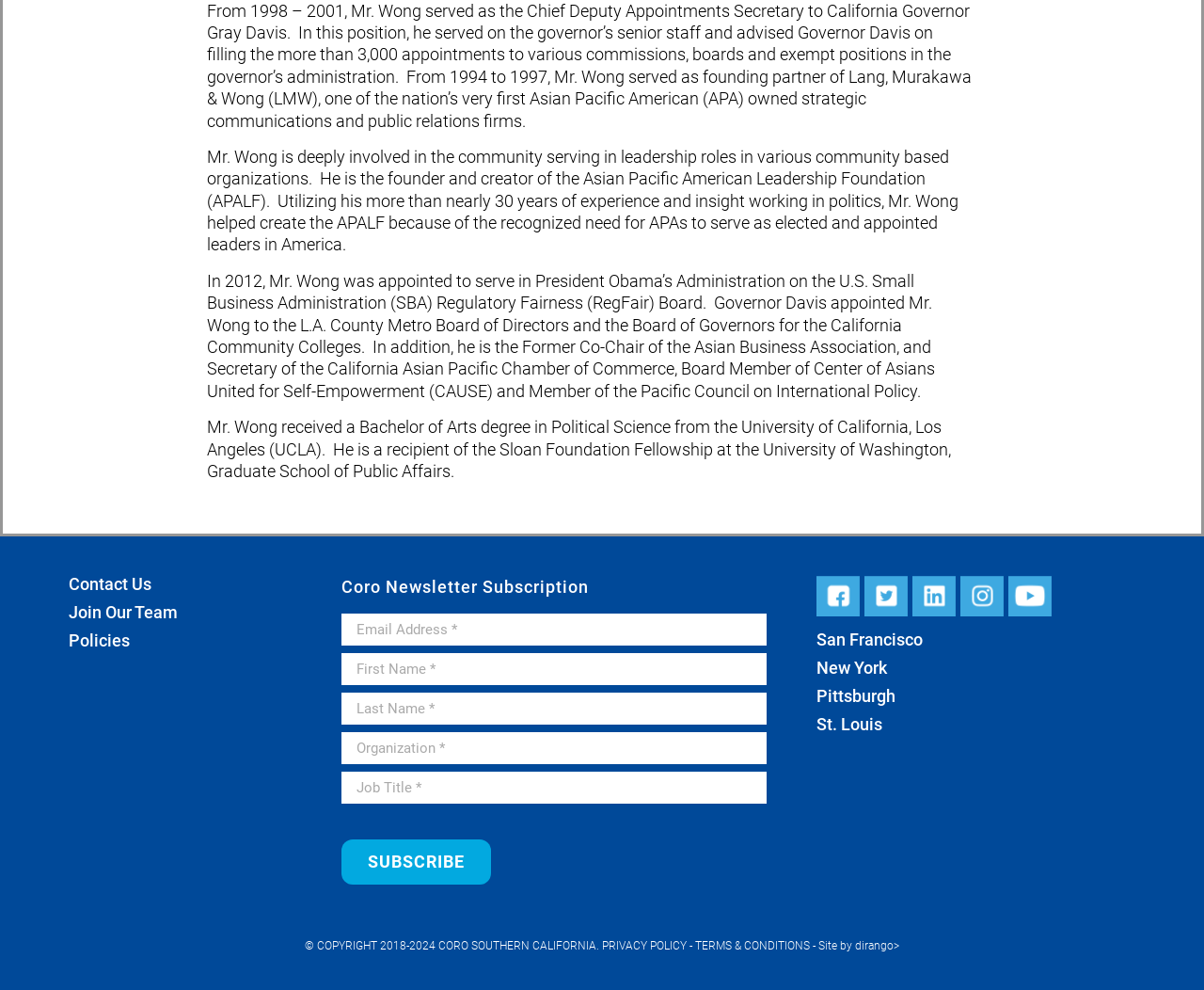Please determine the bounding box coordinates, formatted as (top-left x, top-left y, bottom-right x, bottom-right y), with all values as floating point numbers between 0 and 1. Identify the bounding box of the region described as: Policies

[0.057, 0.637, 0.108, 0.657]